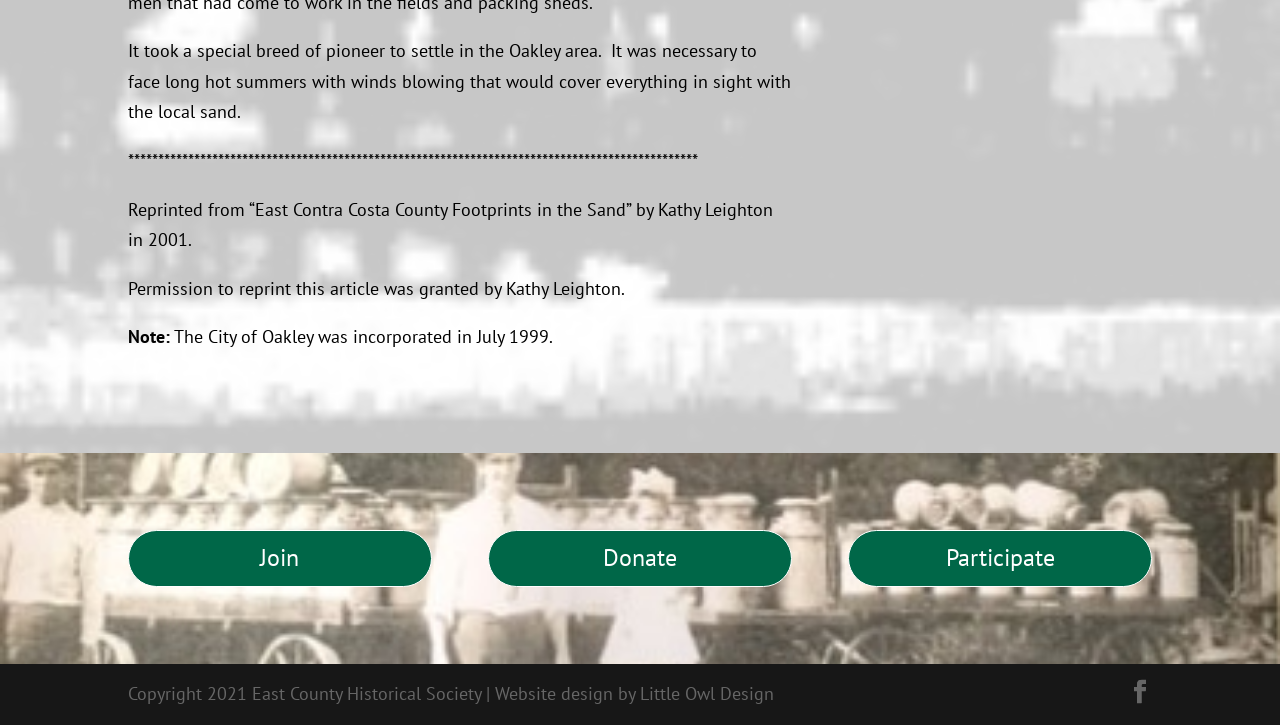Find the bounding box coordinates of the UI element according to this description: "Join".

[0.1, 0.731, 0.337, 0.81]